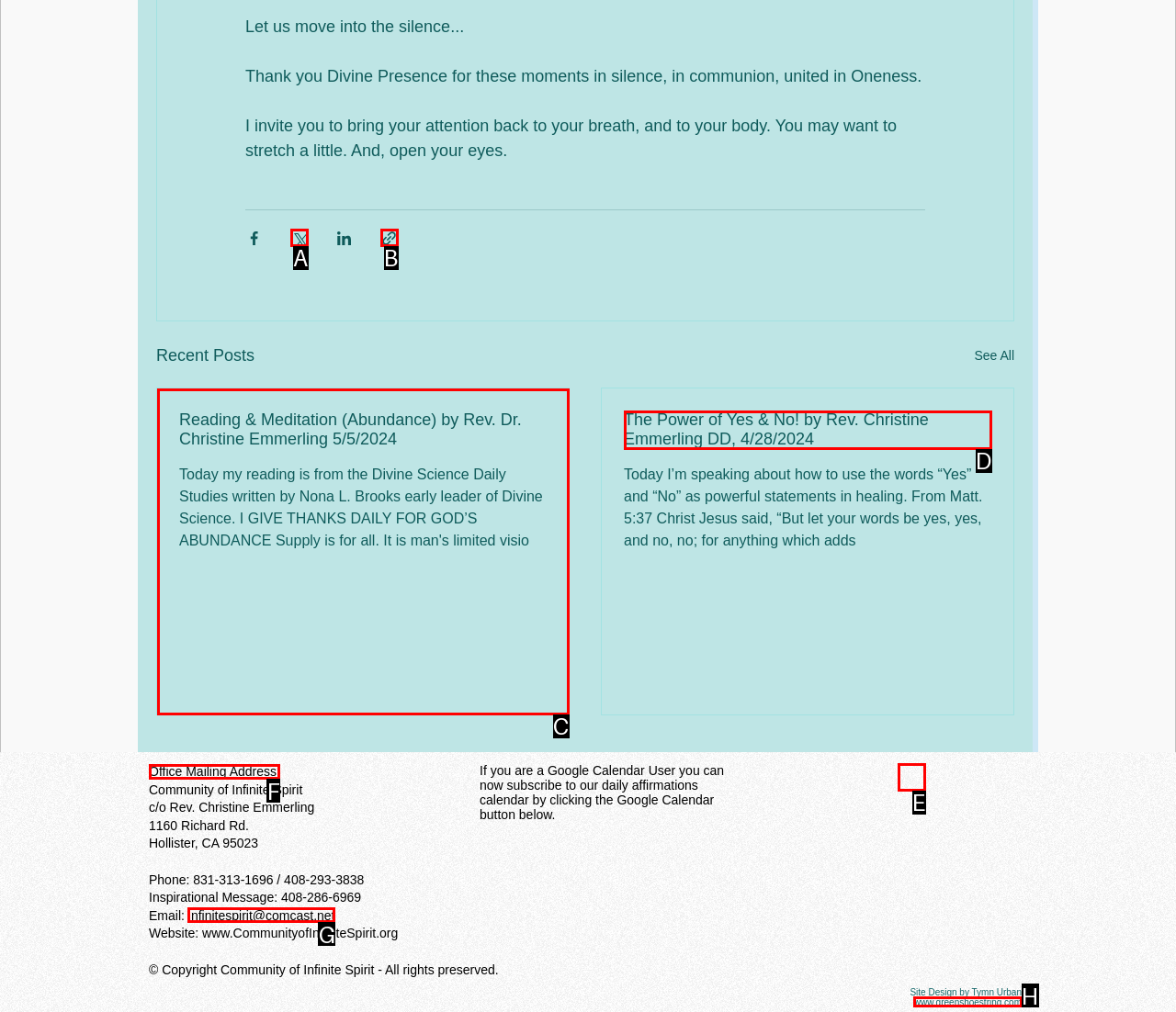Select the appropriate letter to fulfill the given instruction: Check the office mailing address
Provide the letter of the correct option directly.

F